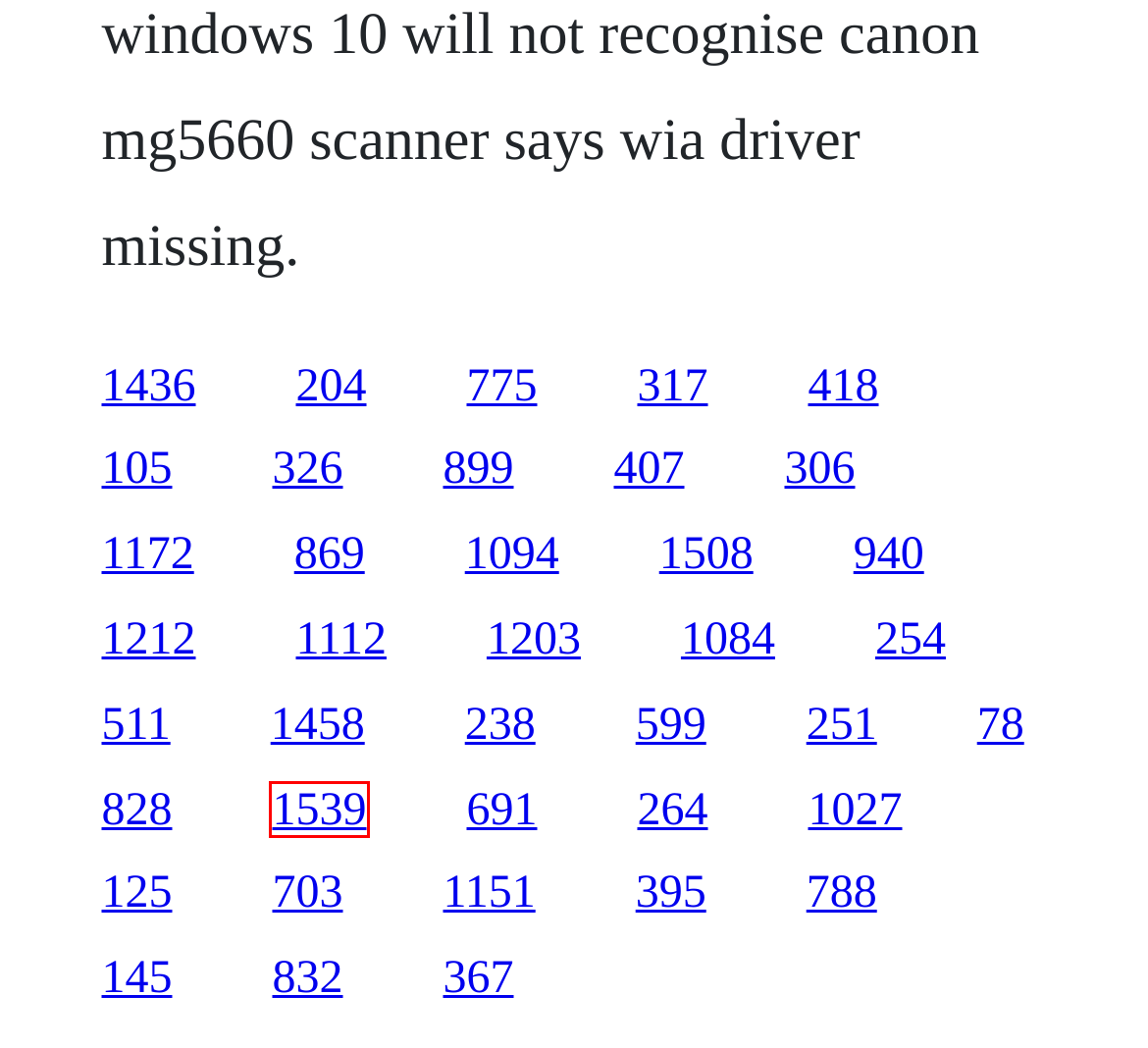You are presented with a screenshot of a webpage containing a red bounding box around an element. Determine which webpage description best describes the new webpage after clicking on the highlighted element. Here are the candidates:
A. Manual akiyama mce 2005 plugins
B. Fat city new orleans
C. Hard to love 2 download
D. Nkeswick nursing home book hampton va
E. Npapierowe miasta john green pdf download
F. Plant cell suspension culture pdf
G. Suse 12 software raid
H. Nbuffalo wild wings menu pdf 2015 nfl draft 2016

B